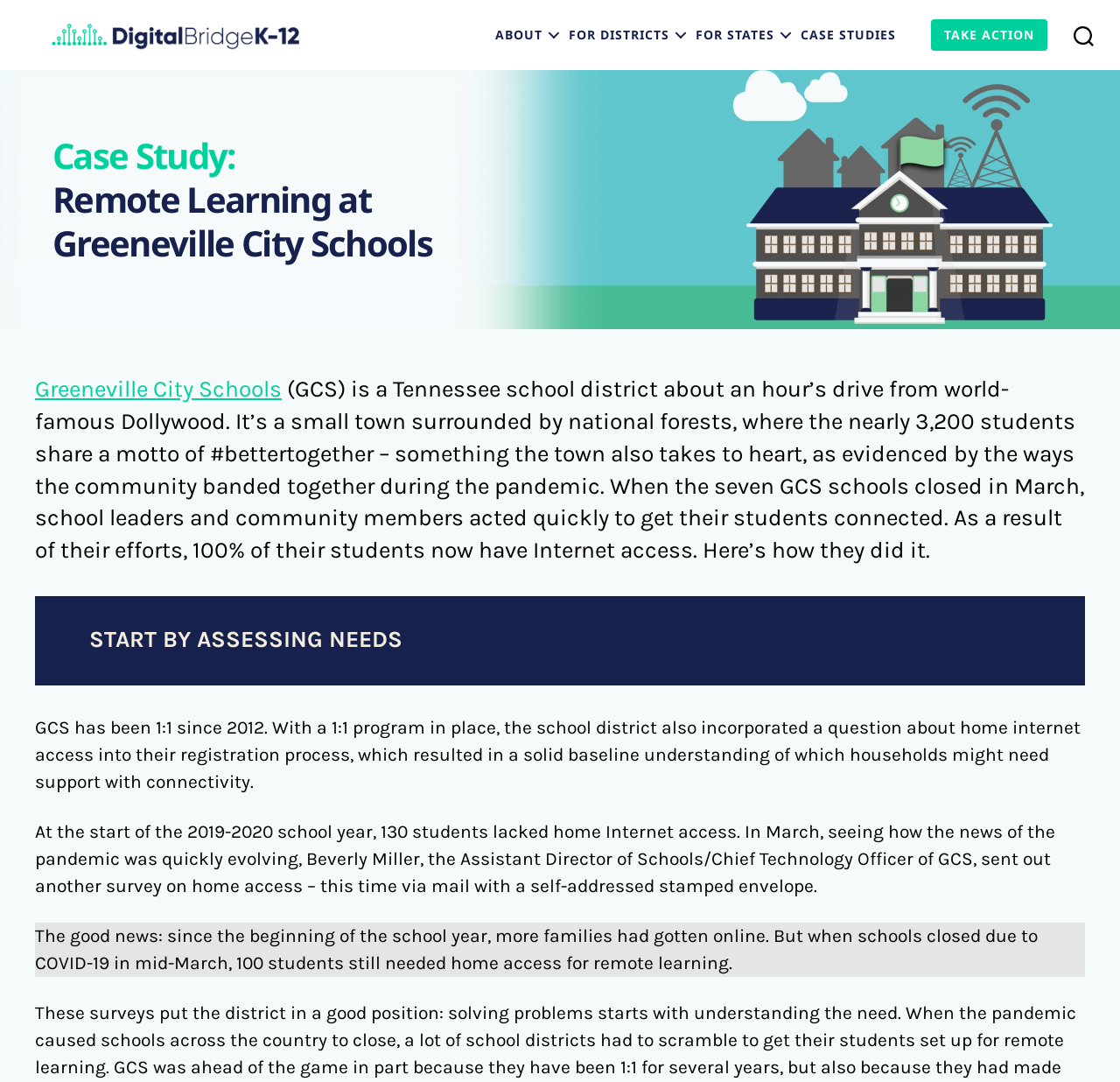Given the element description "CASE STUDIES", identify the bounding box of the corresponding UI element.

[0.715, 0.009, 0.8, 0.055]